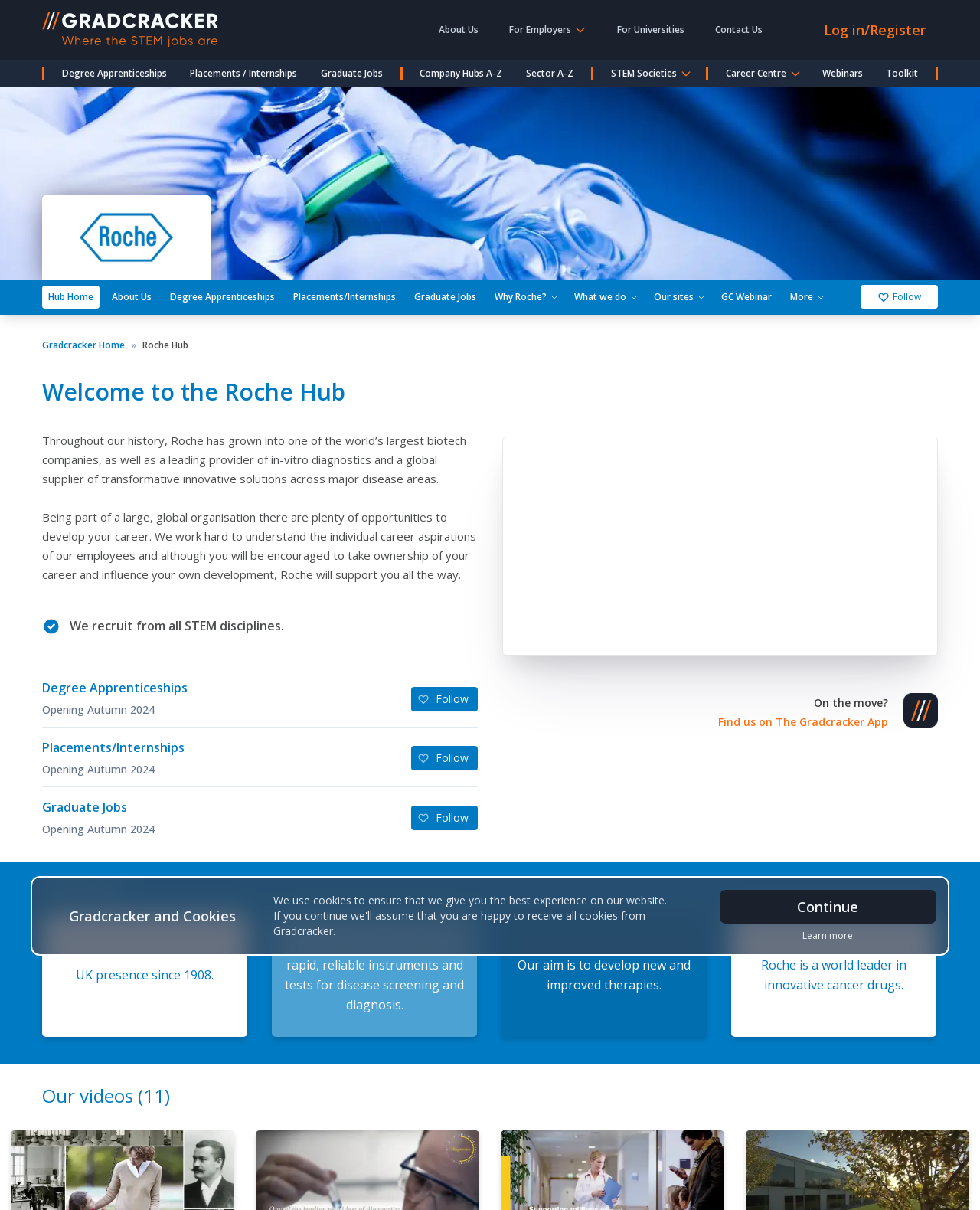Illustrate the webpage thoroughly, mentioning all important details.

The webpage is about Roche, a biotech company, and its career opportunities. At the top, there is a navigation bar with links to "Gradcracker - Where the STEM jobs are", "About Us", "For Employers", "For Universities", "Contact Us", and "Log in/Register". Below the navigation bar, there are links to "Degree Apprenticeships", "Placements / Internships", "Graduate Jobs", and other career-related options.

On the left side, there is a Roche logo and a link to "Hub Home". Below the logo, there are links to "About Us", "Degree Apprenticeships", "Placements/Internships", and "Graduate Jobs". 

The main content of the webpage is divided into sections. The first section welcomes users to the Roche Hub and provides a brief overview of the company's history and career opportunities. The second section highlights the benefits of working at Roche, including career development and opportunities in various STEM disciplines.

The third section provides links to "Degree Apprenticeships", "Placements/Internships", and "Graduate Jobs", each with an "Opening Autumn 2024" tag. There is also a "Follow" button and a link to "GC Webinar".

The fourth section is titled "The facts" and provides information about Roche's products and services, including disease screening and diagnosis, new therapies, and cancer drugs. This section is presented in a table format with four columns.

The fifth section is titled "Our videos (11)" and provides links to various videos about Roche, including "This is the story of Roche", "Roche in 60 seconds", and "Roche In The UK".

The sixth section features a testimonial from Sinead Murphy, a Healthcare Development Manager, with a link to her profile.

At the bottom of the webpage, there is a section about cookies and a link to "Learn more" about Gradcracker's cookie policy.